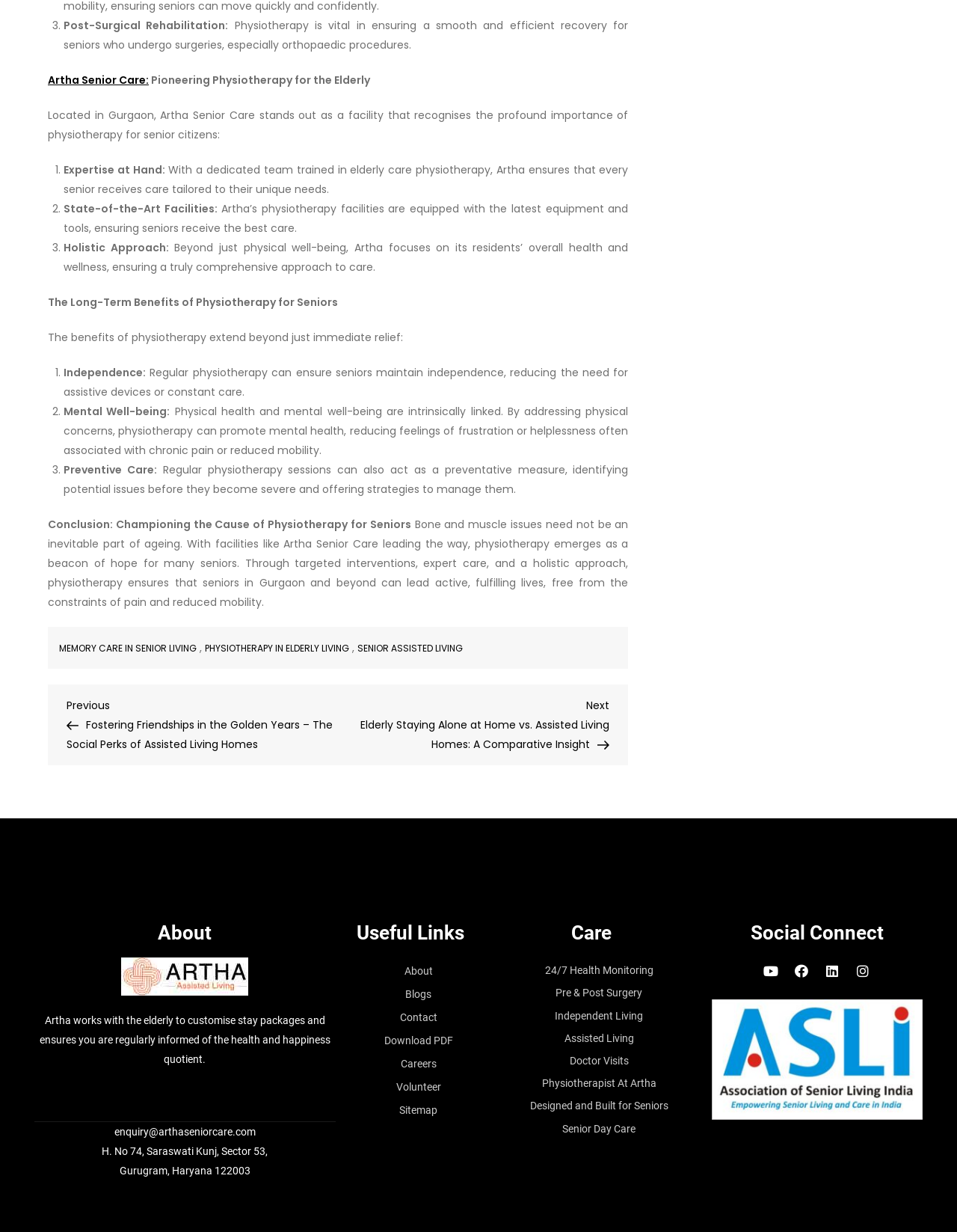Provide a short, one-word or phrase answer to the question below:
What is the focus of Artha Senior Care beyond physical well-being?

Holistic approach